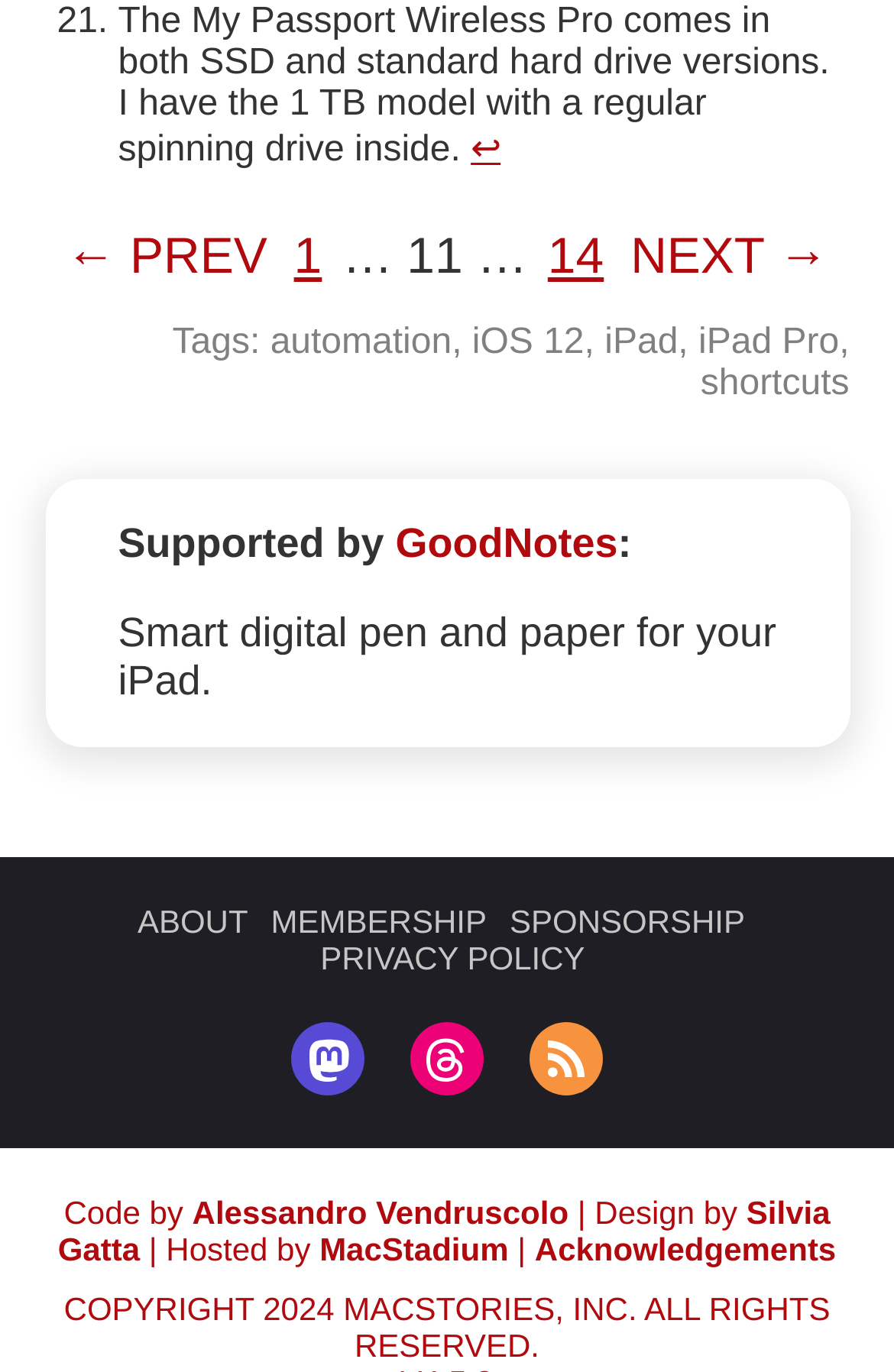Identify the bounding box coordinates of the region I need to click to complete this instruction: "Go to previous page".

[0.066, 0.166, 0.306, 0.208]